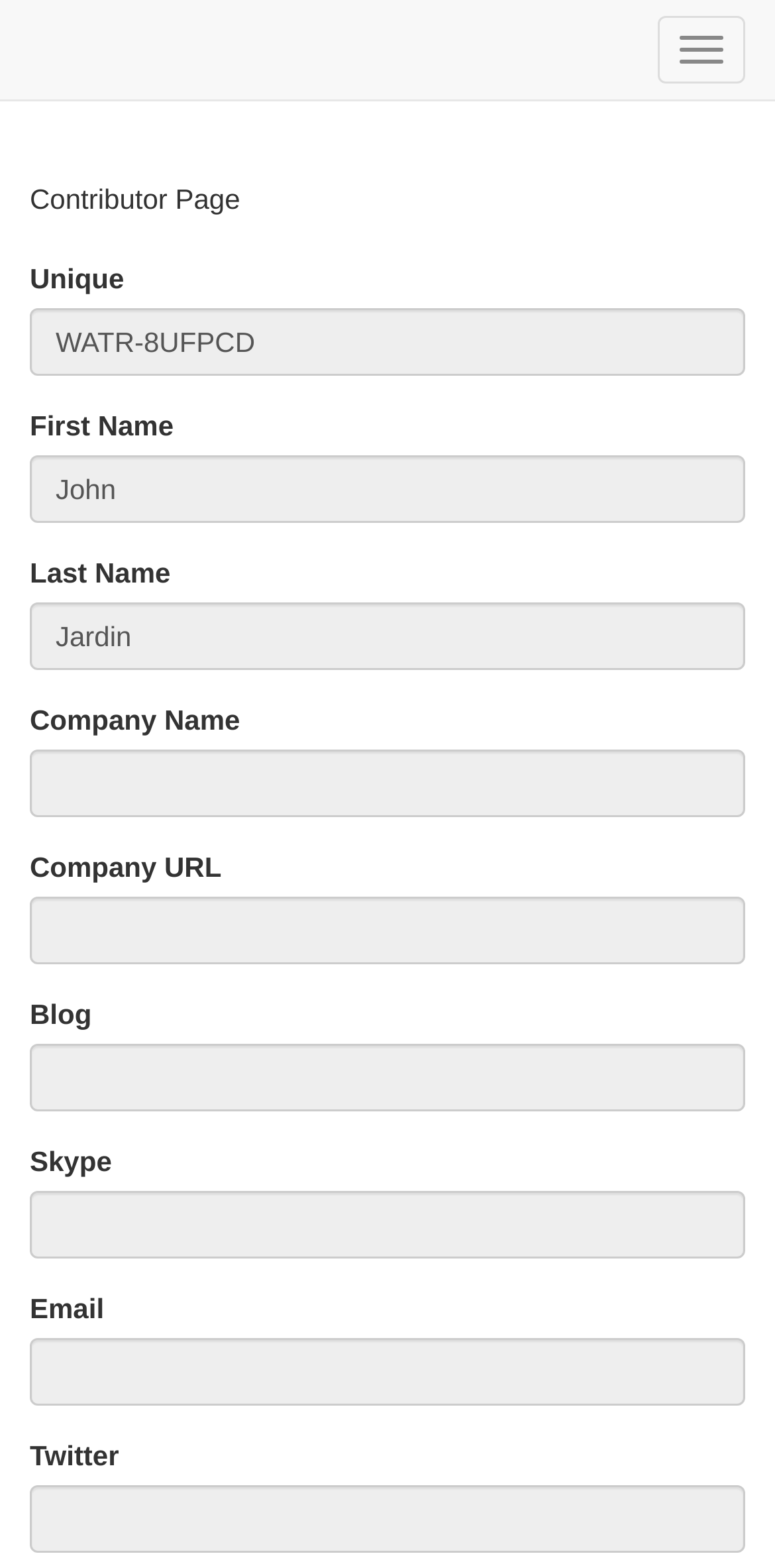Specify the bounding box coordinates of the region I need to click to perform the following instruction: "Type company name". The coordinates must be four float numbers in the range of 0 to 1, i.e., [left, top, right, bottom].

[0.038, 0.478, 0.962, 0.521]